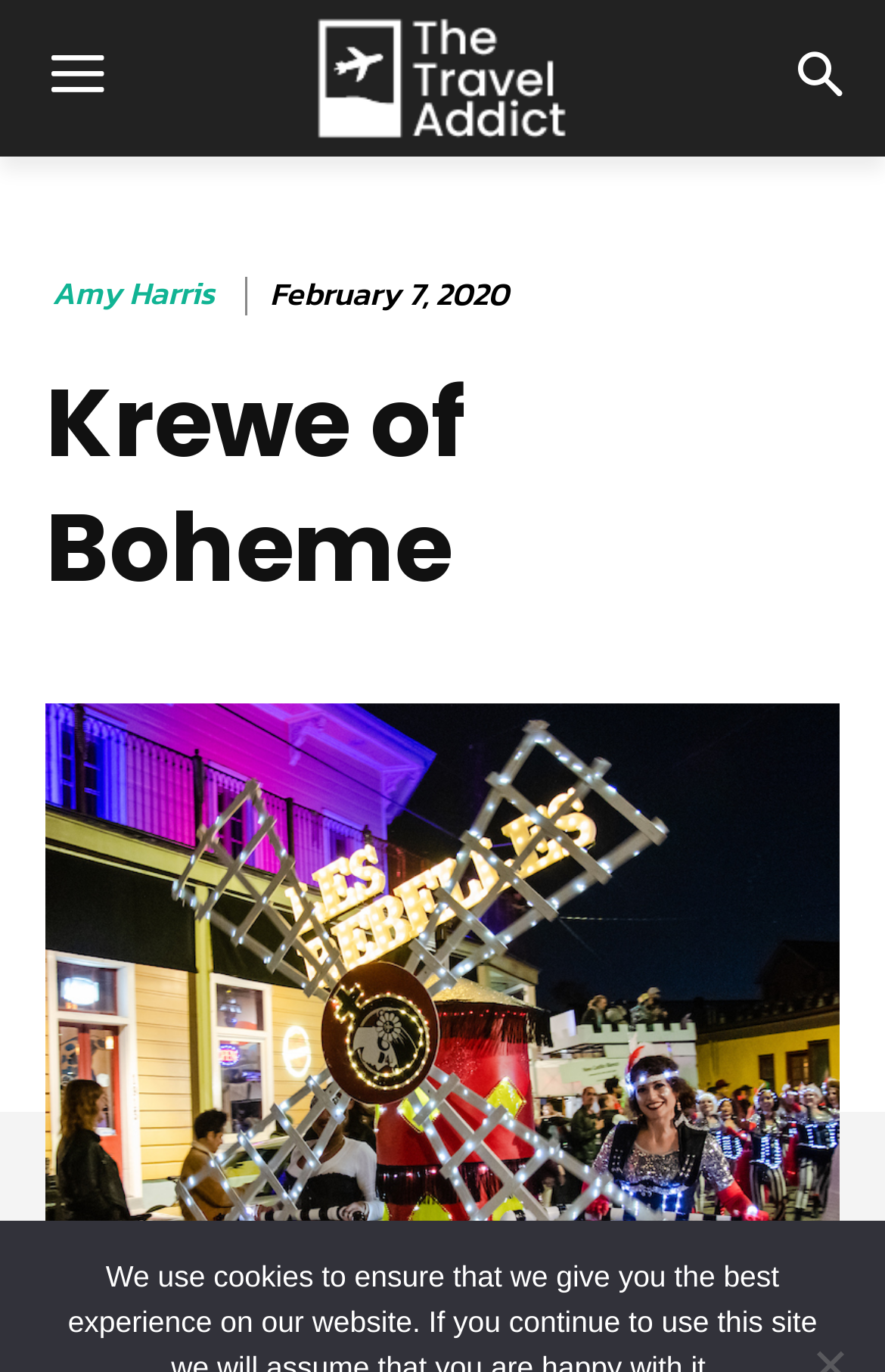Bounding box coordinates are given in the format (top-left x, top-left y, bottom-right x, bottom-right y). All values should be floating point numbers between 0 and 1. Provide the bounding box coordinate for the UI element described as: Amy Harris

[0.059, 0.202, 0.244, 0.23]